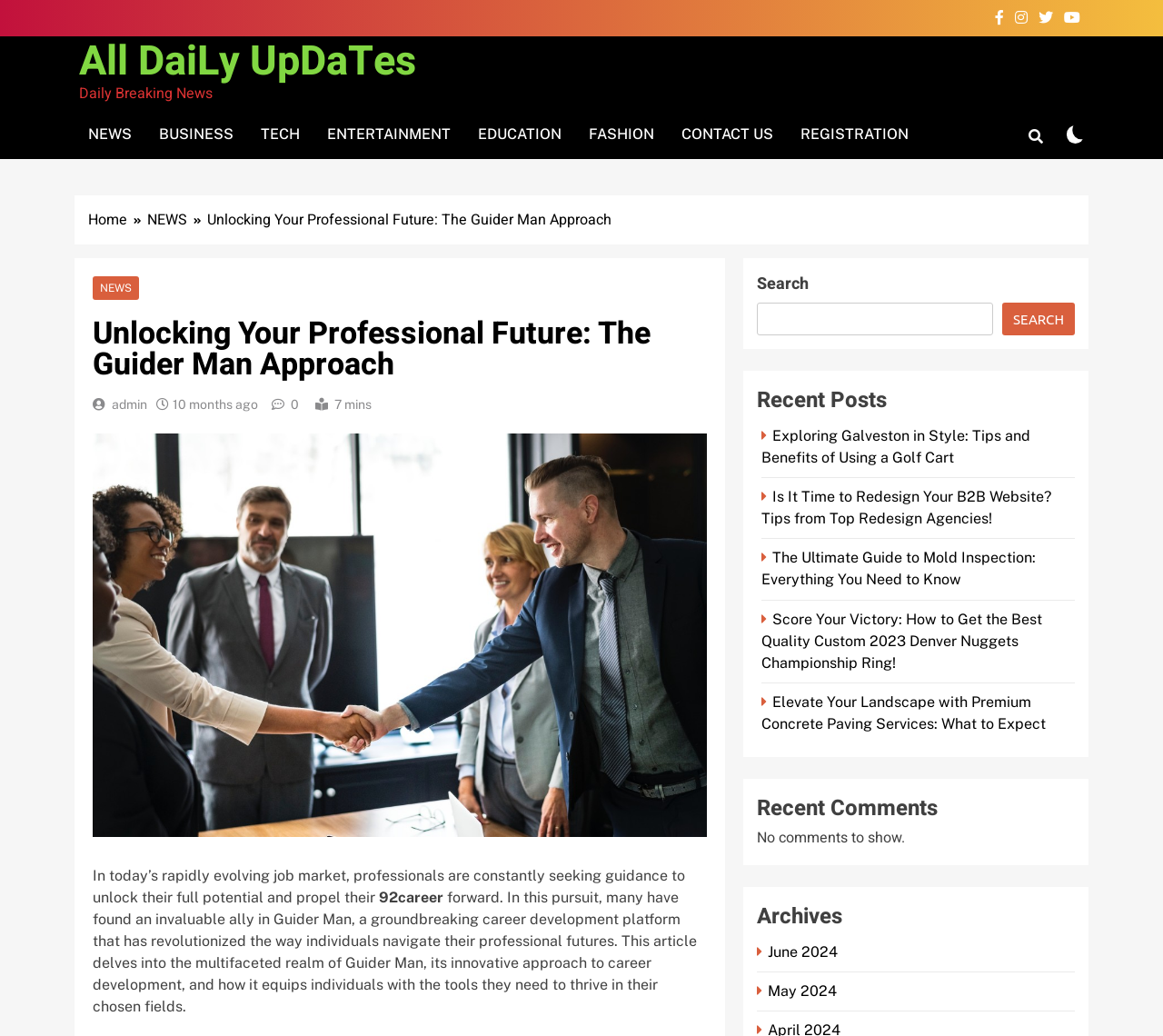Carefully examine the image and provide an in-depth answer to the question: How many minutes does it take to read the article?

The time it takes to read the article is mentioned in the text as '7 mins', which is displayed below the article title.